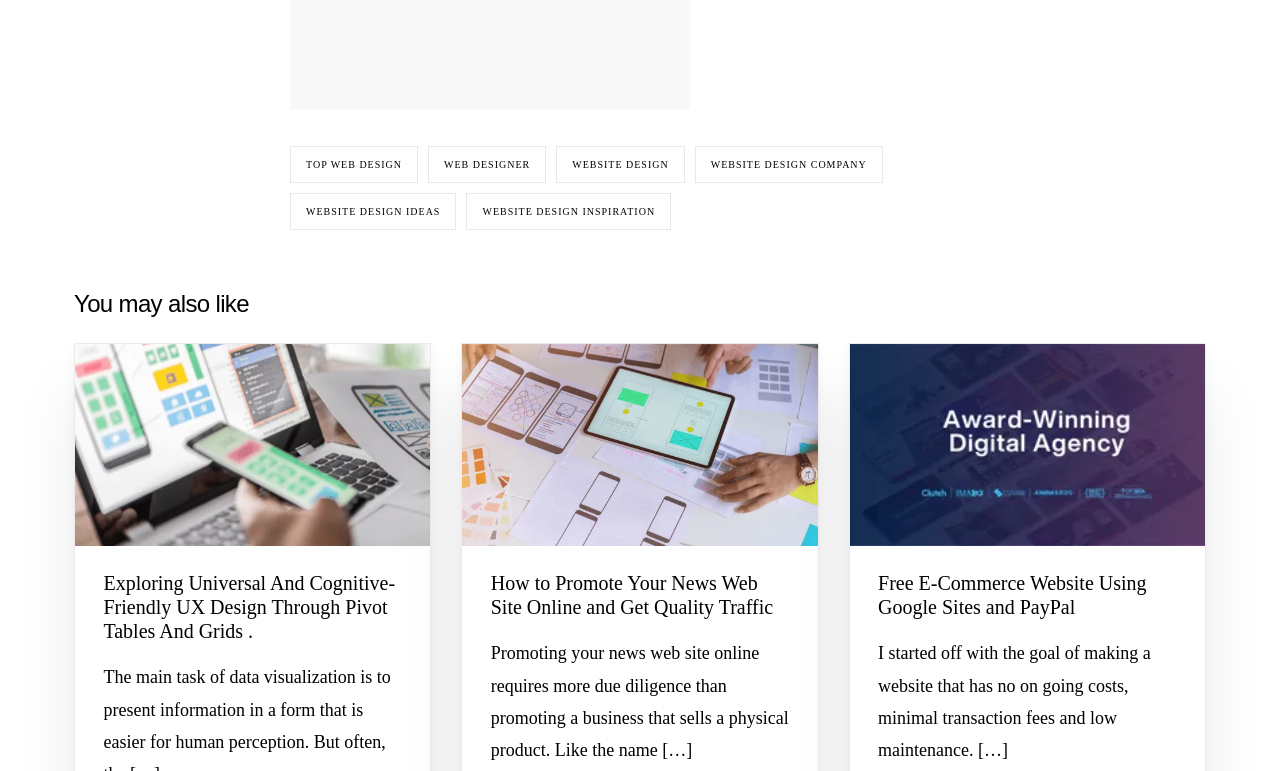Find the coordinates for the bounding box of the element with this description: "Learn more".

None